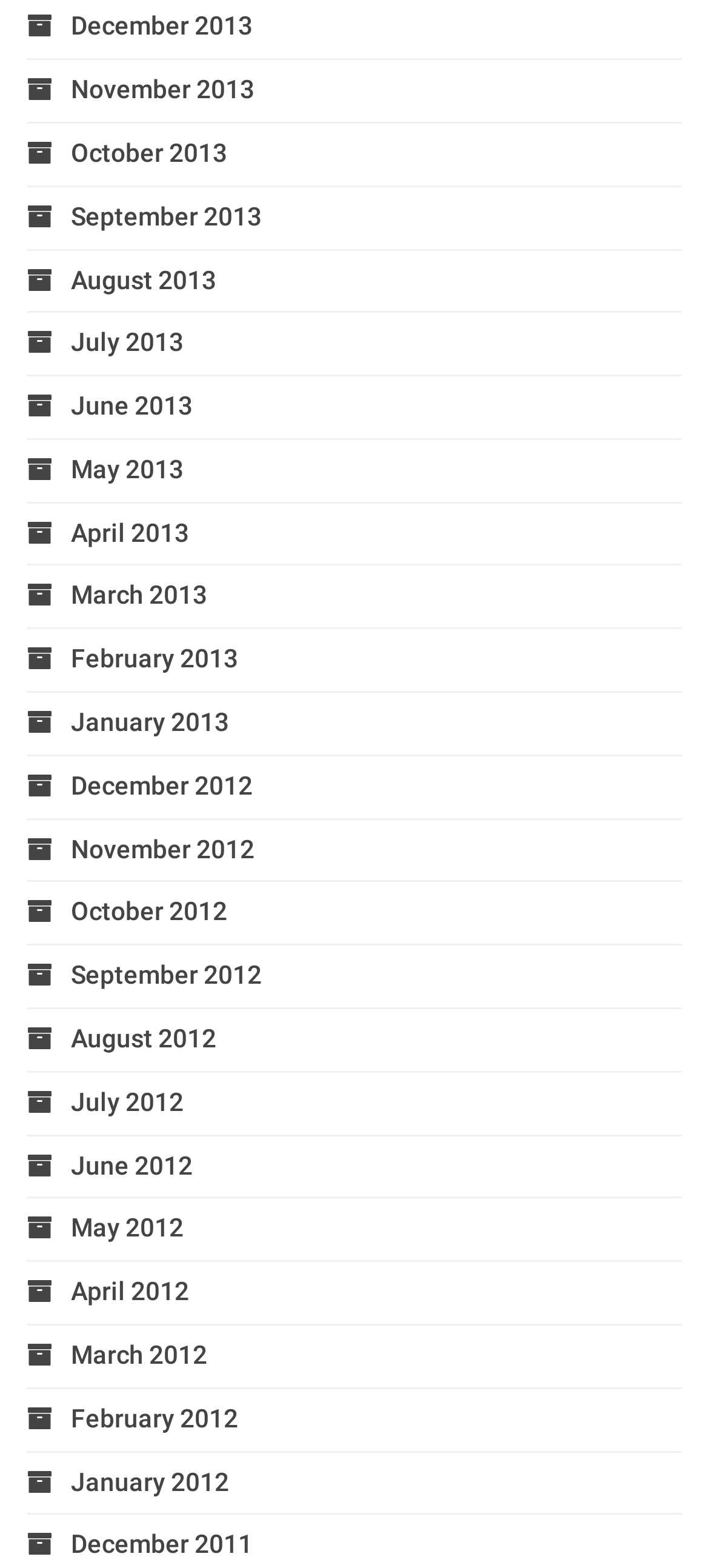Identify the bounding box coordinates for the region of the element that should be clicked to carry out the instruction: "View November 2012 archives". The bounding box coordinates should be four float numbers between 0 and 1, i.e., [left, top, right, bottom].

[0.038, 0.532, 0.359, 0.55]